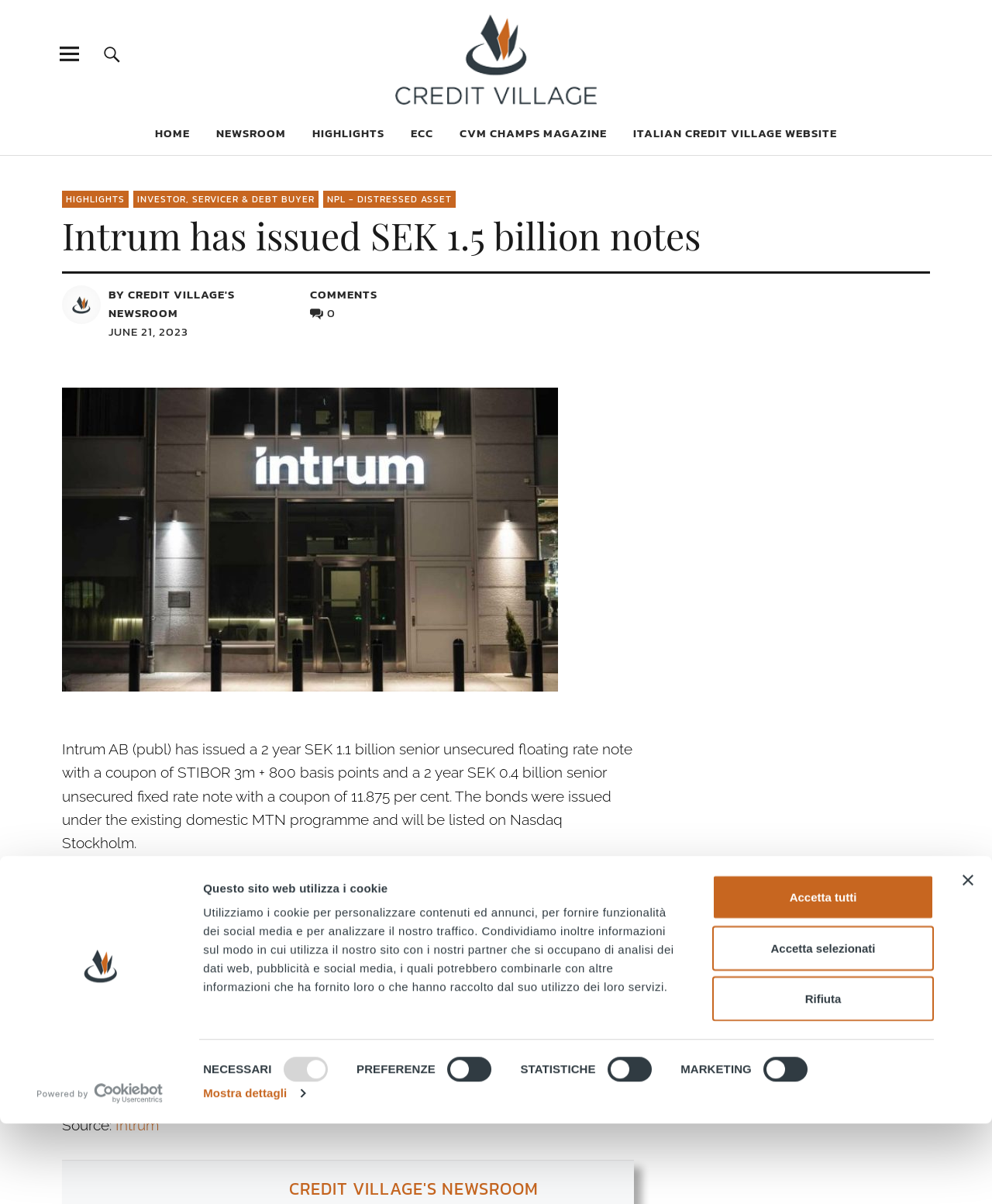Identify the bounding box coordinates of the region that should be clicked to execute the following instruction: "Click the CREDIT VILLAGE link".

[0.062, 0.01, 0.416, 0.064]